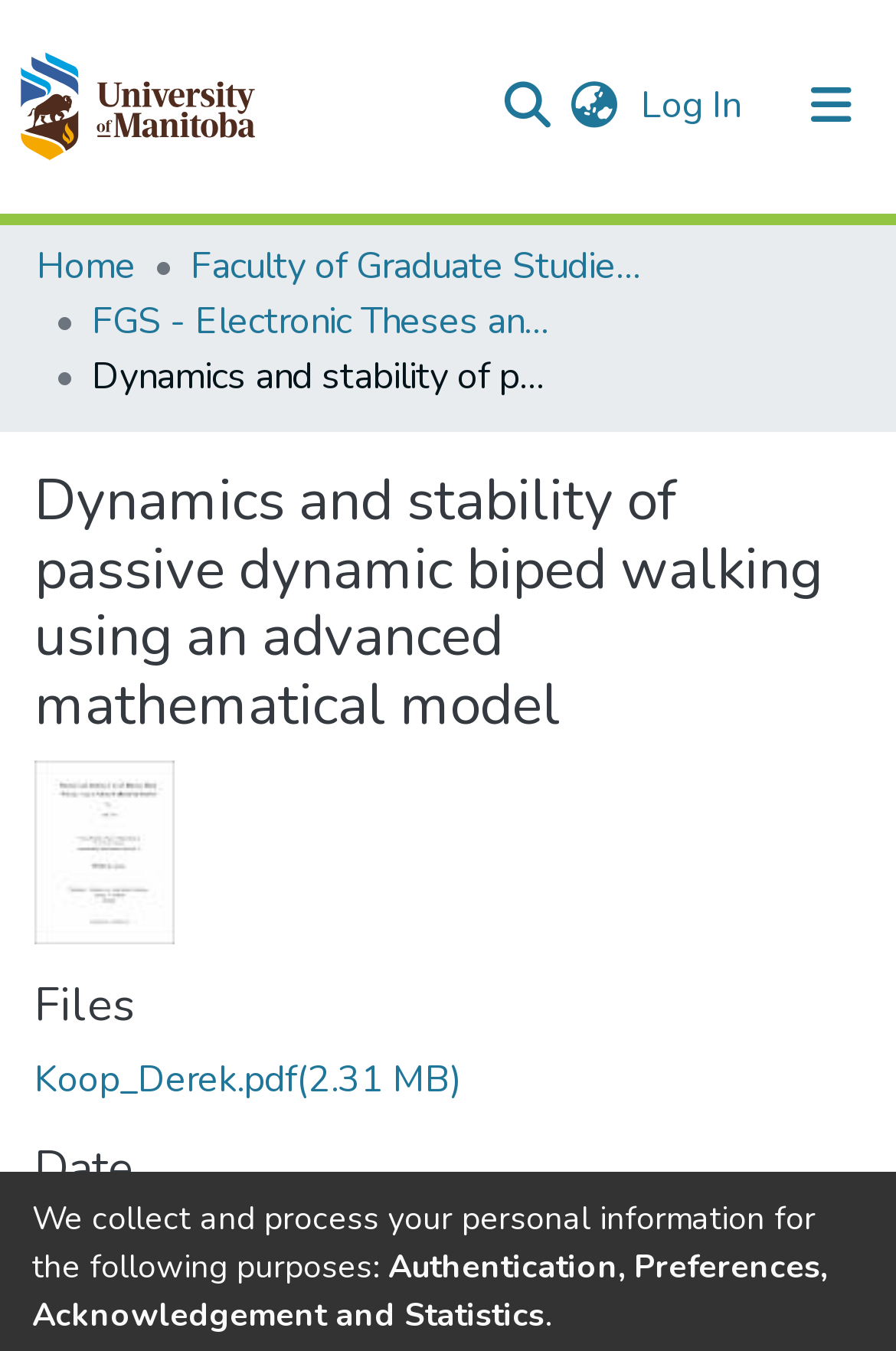Find the UI element described as: "All of MSpace" and predict its bounding box coordinates. Ensure the coordinates are four float numbers between 0 and 1, [left, top, right, bottom].

[0.041, 0.226, 0.959, 0.294]